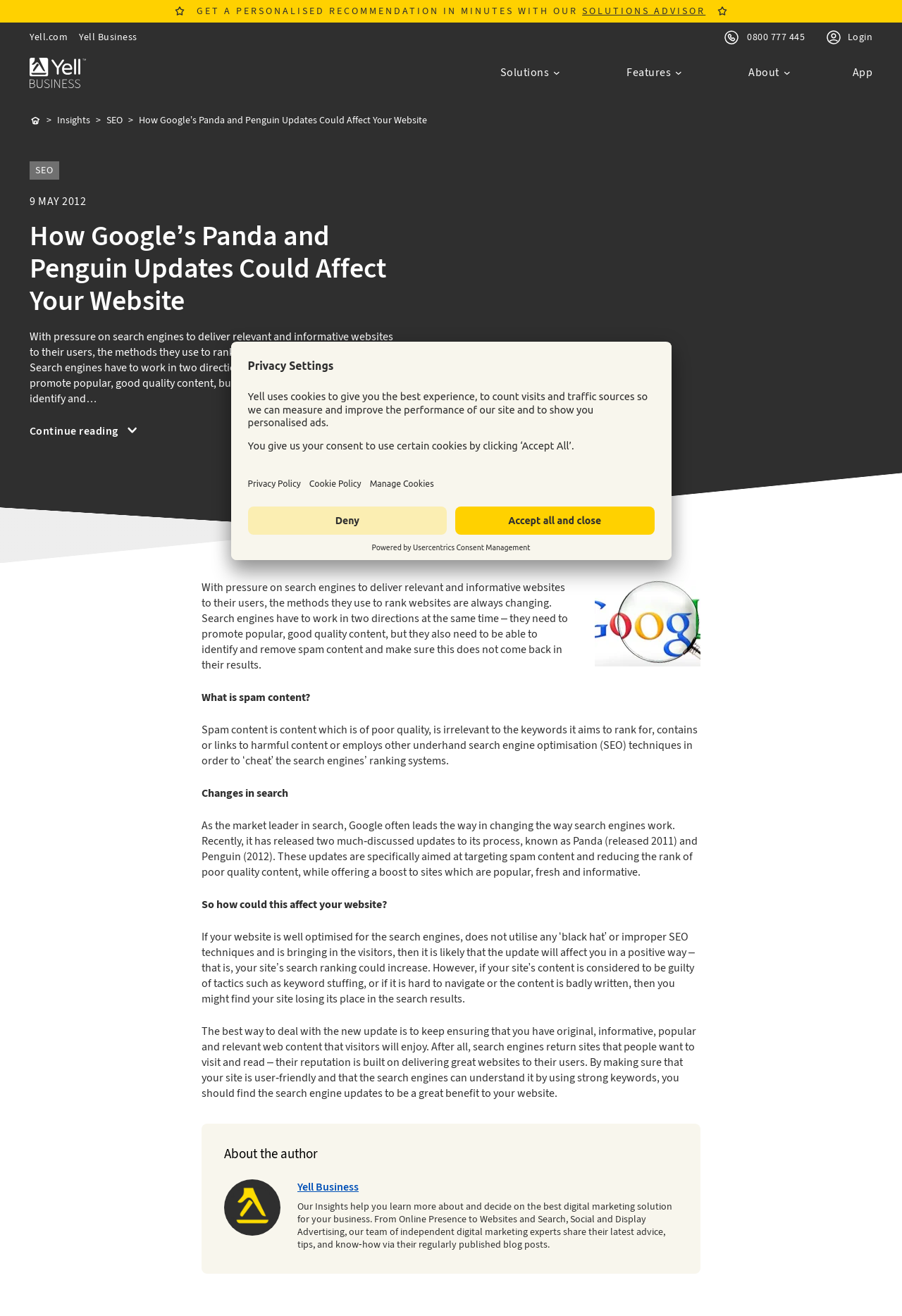Please determine the bounding box coordinates of the element to click on in order to accomplish the following task: "Get a personalized recommendation". Ensure the coordinates are four float numbers ranging from 0 to 1, i.e., [left, top, right, bottom].

[0.218, 0.003, 0.645, 0.014]